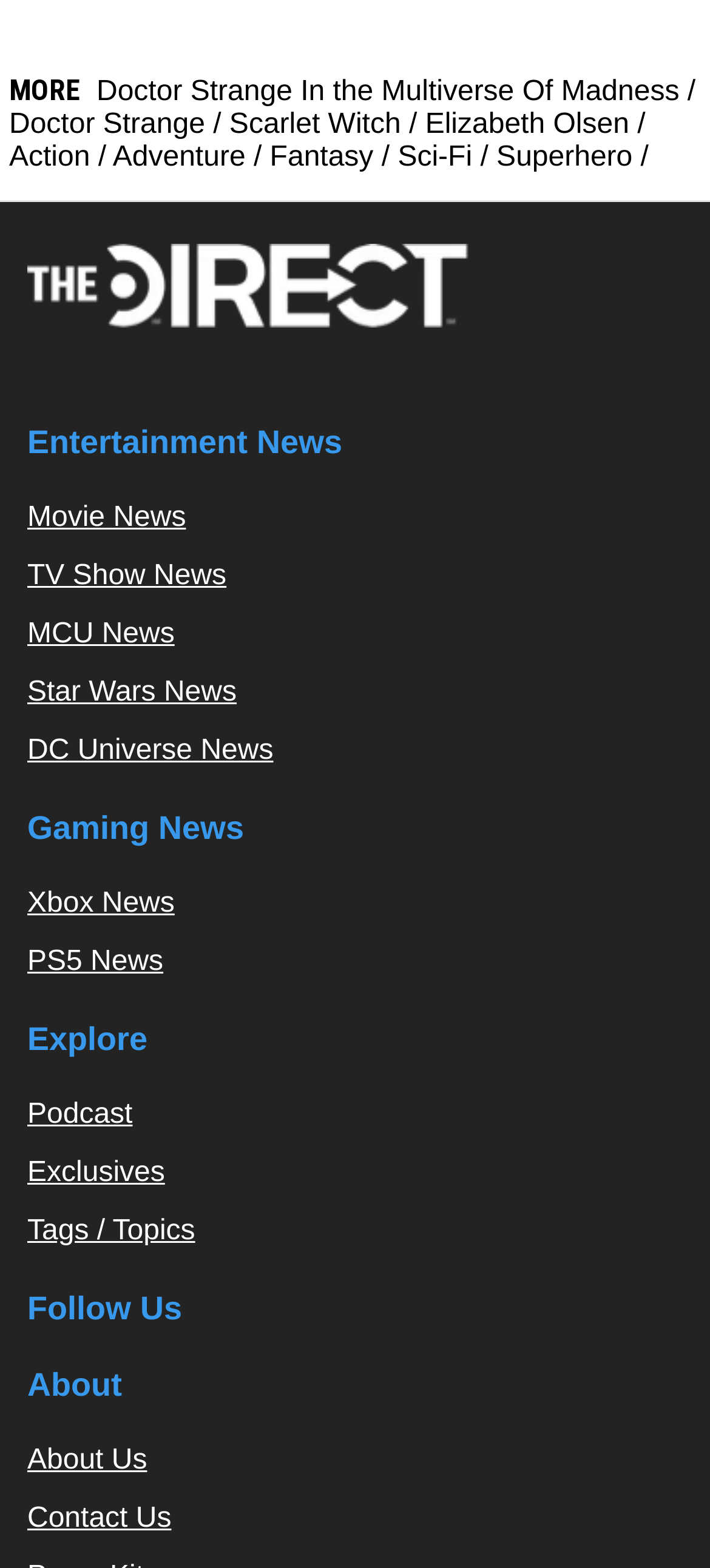Given the element description: "parent_node: Follow Us aria-label="Twitter"", predict the bounding box coordinates of this UI element. The coordinates must be four float numbers between 0 and 1, given as [left, top, right, bottom].

[0.833, 0.865, 0.91, 0.888]